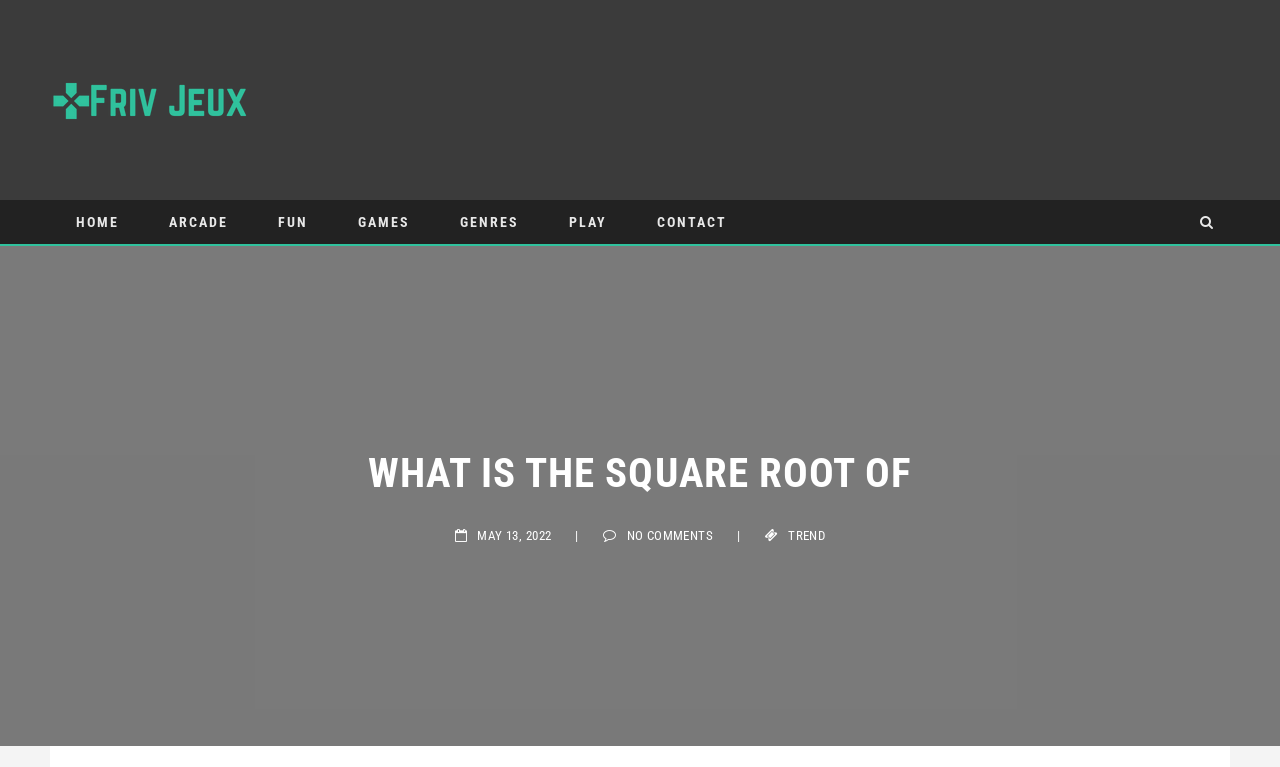Please reply to the following question using a single word or phrase: 
How many static text elements are there below the heading?

3